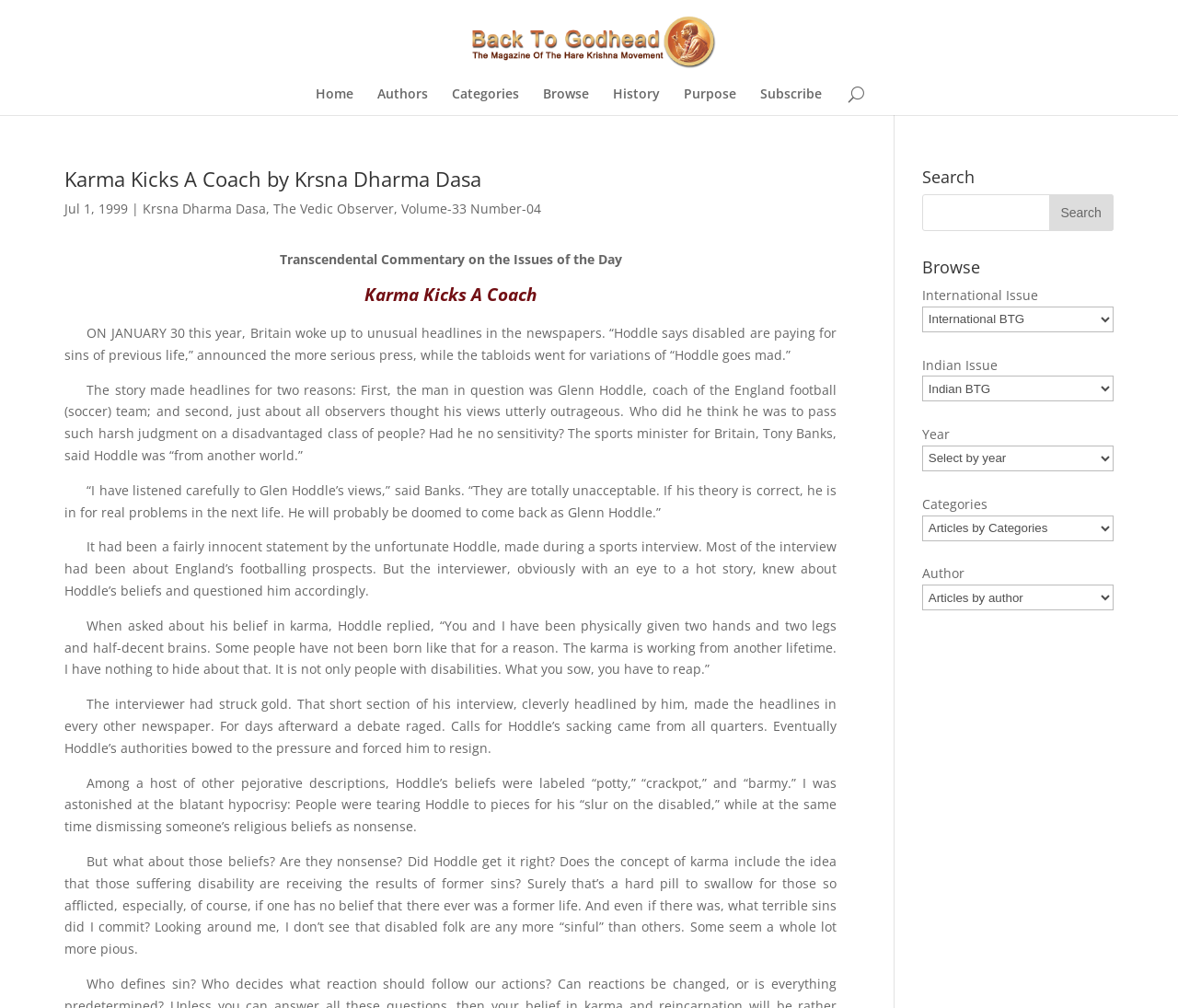Determine the bounding box coordinates of the region to click in order to accomplish the following instruction: "Search for a topic". Provide the coordinates as four float numbers between 0 and 1, specifically [left, top, right, bottom].

[0.783, 0.193, 0.945, 0.229]